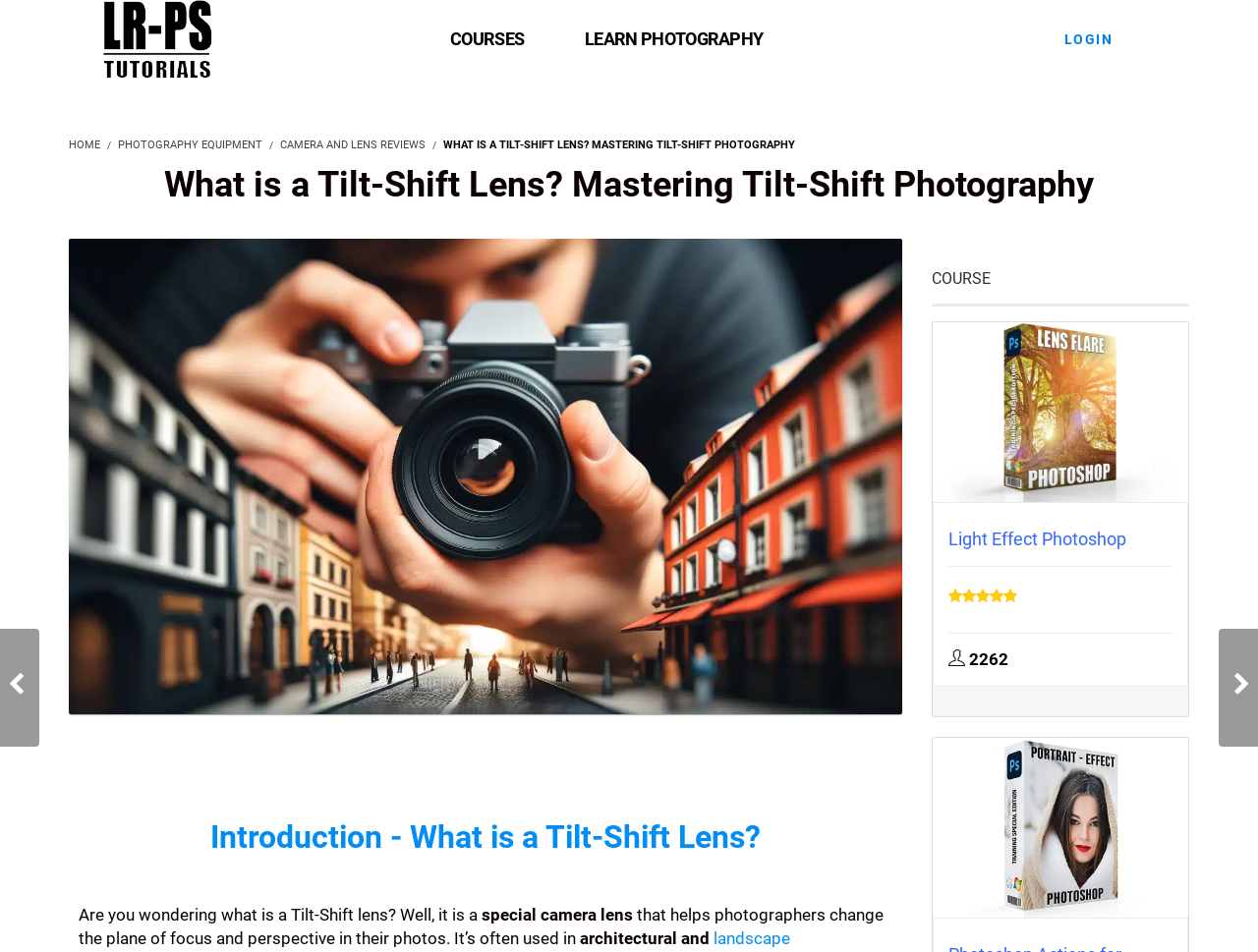Refer to the image and provide an in-depth answer to the question:
How many courses are mentioned on the webpage?

The webpage contains three course links: 'Lens Flare Photoshop Effect - Photoshop Light Effect', 'Light Effect Photoshop', and 'Portrait Editing – Photoshop Effect'. These links are located under the 'COURSE' heading.